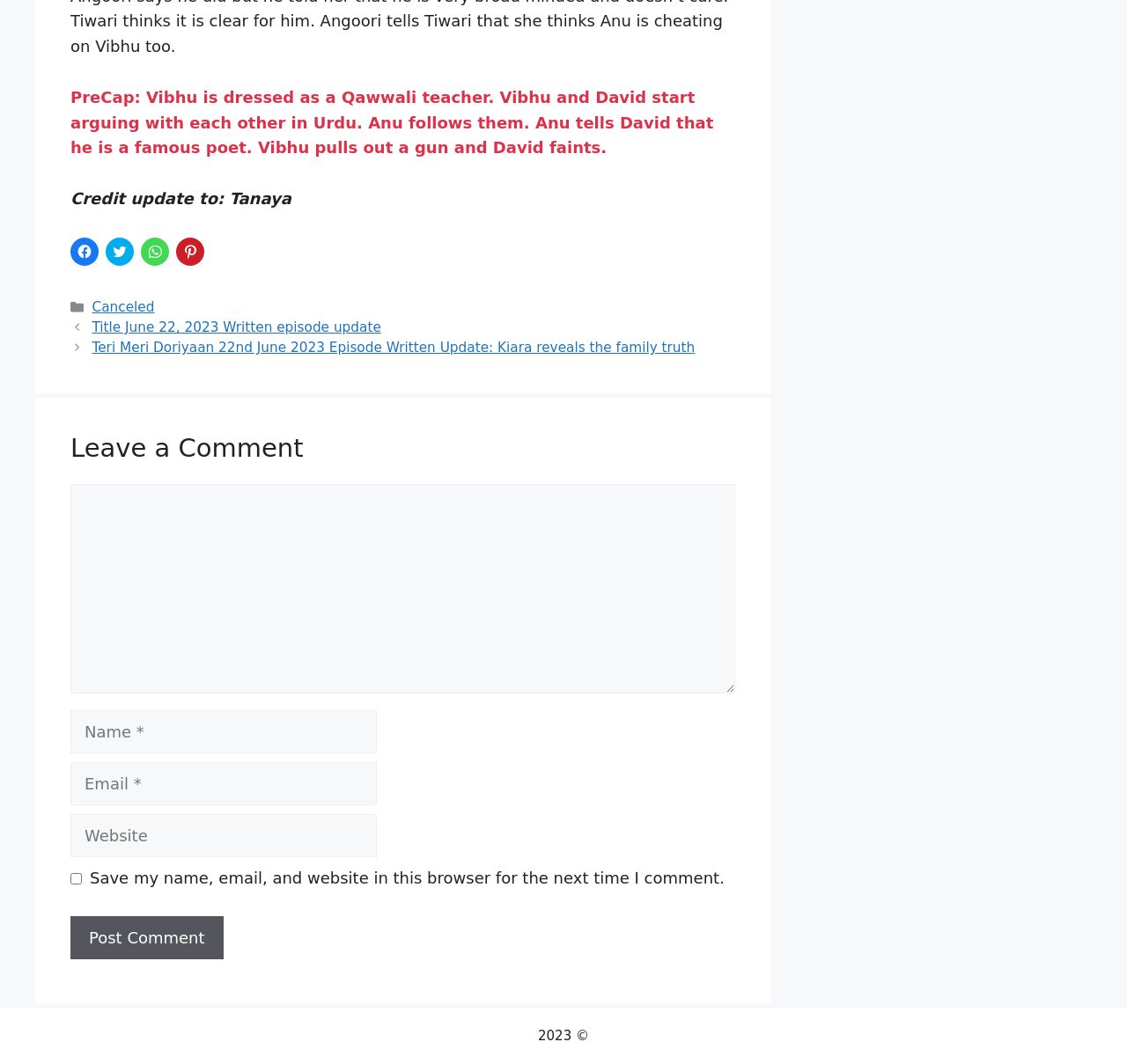Determine the bounding box for the UI element as described: "parent_node: Comment name="email" placeholder="Email *"". The coordinates should be represented as four float numbers between 0 and 1, formatted as [left, top, right, bottom].

[0.062, 0.716, 0.334, 0.757]